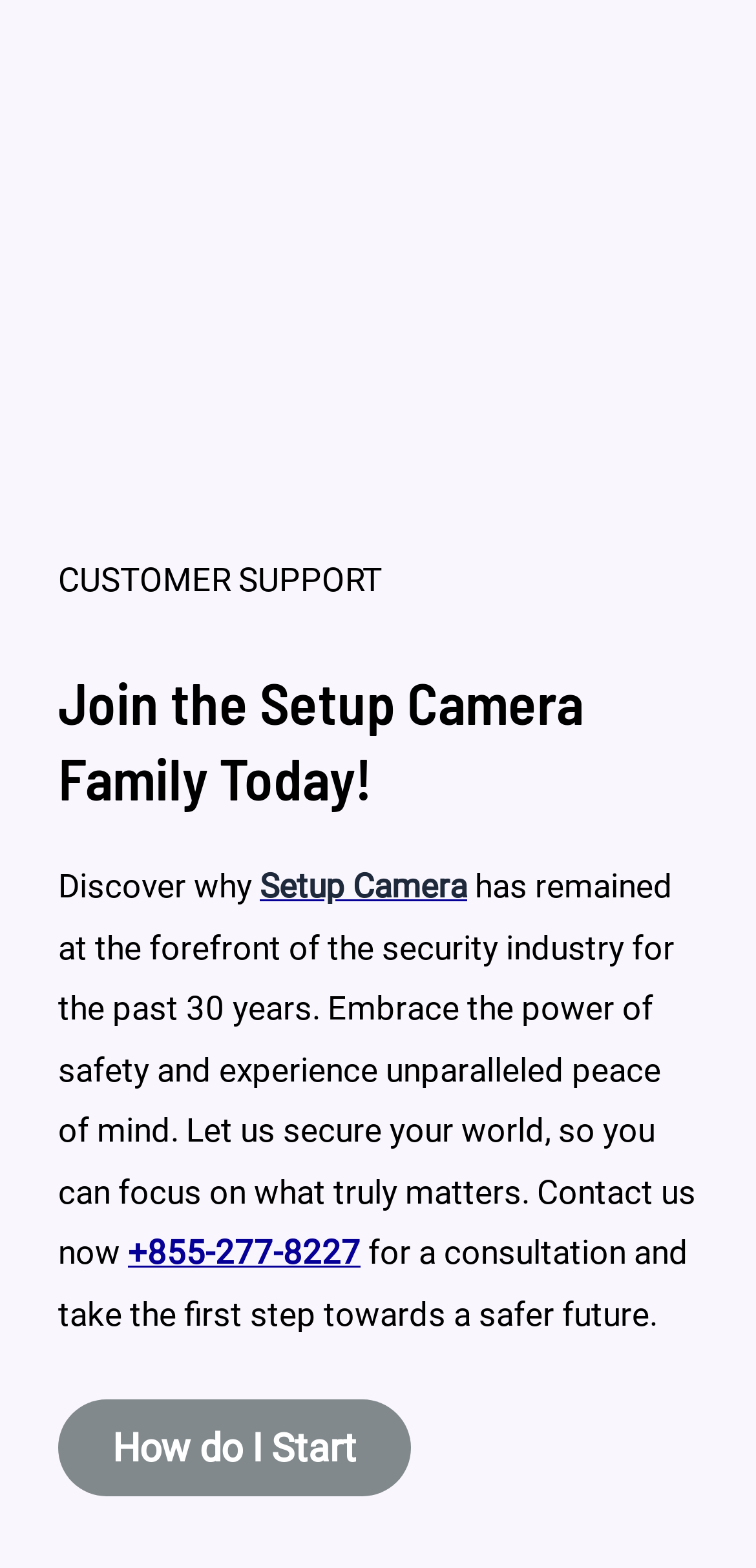What is the name of the company?
Give a thorough and detailed response to the question.

The link 'Setup Camera' is likely the name of the company, as it is a prominent element on the page and is mentioned in the context of the company's industry and services.